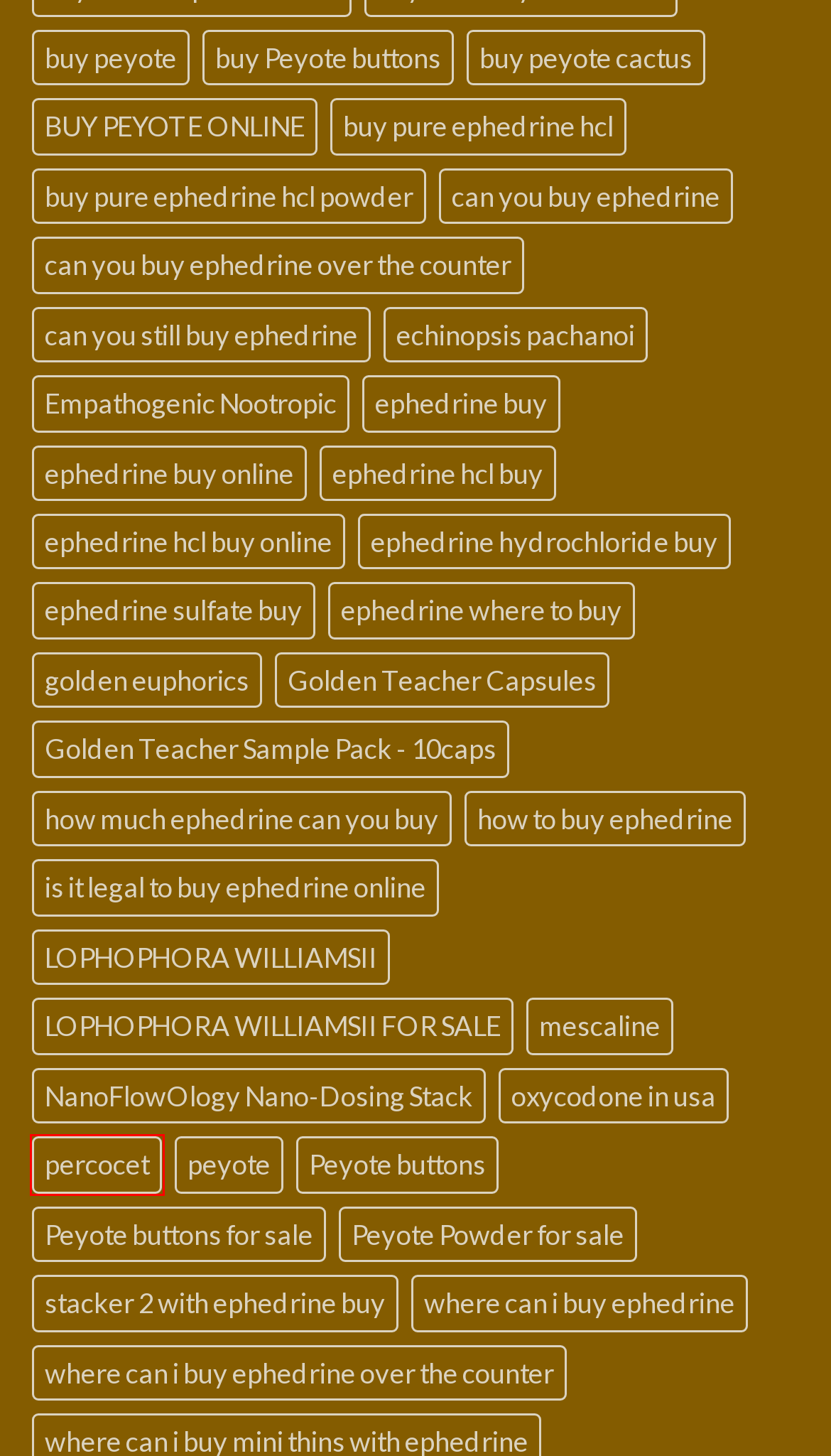You are looking at a screenshot of a webpage with a red bounding box around an element. Determine the best matching webpage description for the new webpage resulting from clicking the element in the red bounding box. Here are the descriptions:
A. Peyote buttons for sale - Psilocybin chocolate store
B. LOPHOPHORA WILLIAMSII - Psilocybin chocolate store
C. buy peyote - Psilocybin chocolate store
D. ephedrine buy online - Psilocybin chocolate store
E. can you still buy ephedrine - Psilocybin chocolate store
F. golden euphorics - Psilocybin chocolate store
G. buy peyote cactus - Psilocybin chocolate store
H. percocet - Psilocybin chocolate store

H